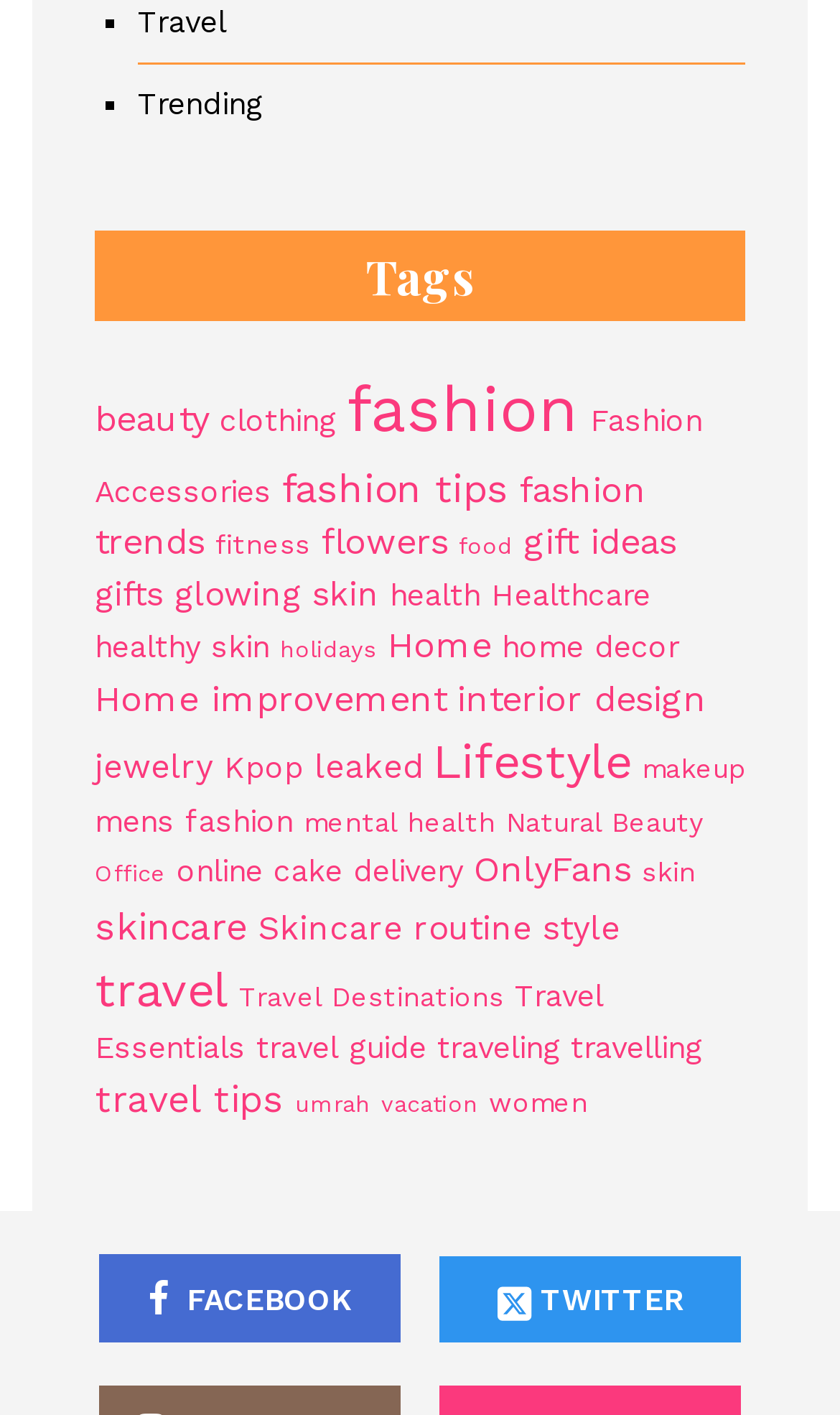Find the bounding box coordinates of the element I should click to carry out the following instruction: "Browse the 'fashion' tag".

[0.413, 0.263, 0.69, 0.315]